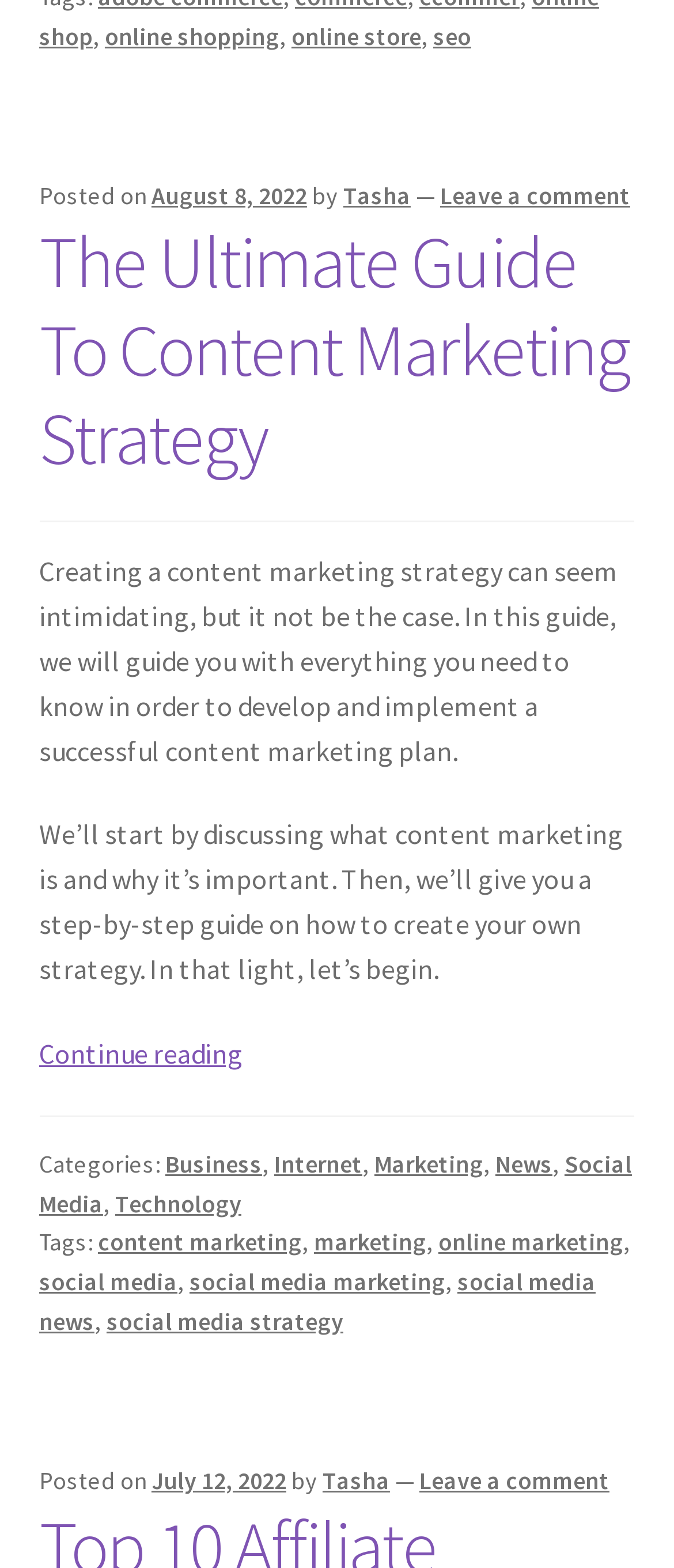Show me the bounding box coordinates of the clickable region to achieve the task as per the instruction: "View School’s In for Summer! Summer Newsletter 2024".

None